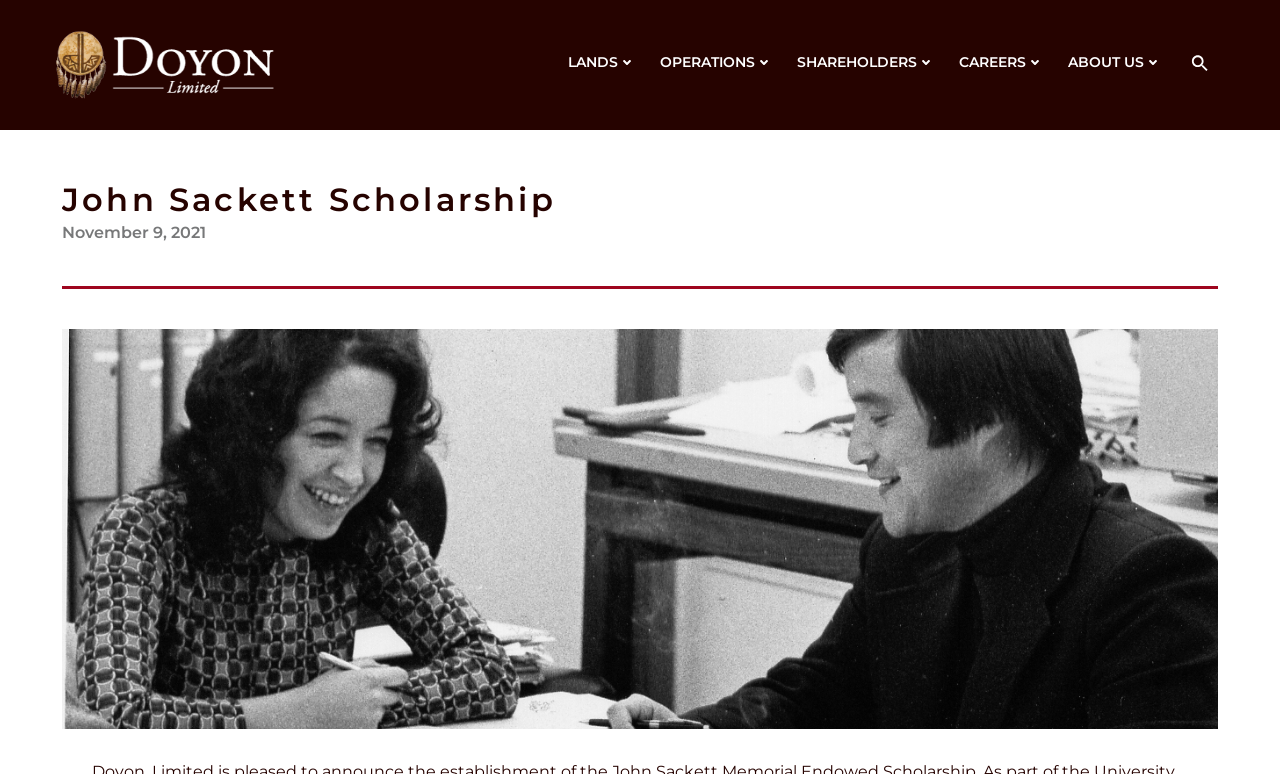Explain the webpage in detail, including its primary components.

The webpage is about the John Sackett Scholarship, provided by Doyon. At the top left corner, there is a link to "Doyon Home" accompanied by an image with the same name. 

Below the top left corner, there is a navigation menu with five links: "LANDS", "OPERATIONS", "SHAREHOLDERS", "CAREERS", and "ABOUT US", which are evenly spaced and aligned horizontally across the top of the page. 

To the right of the navigation menu, there is a search button with a search icon image. 

The main content of the webpage starts below the navigation menu and search button. It begins with a heading that reads "John Sackett Scholarship", which is also a link. Below the heading, there is a link with the date "November 9, 2021".